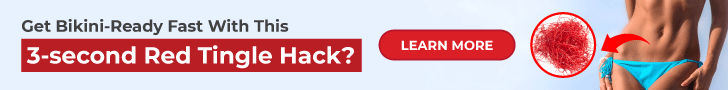What is the tone of the advertisement?
Based on the visual details in the image, please answer the question thoroughly.

The use of contrasting colors, bold font, and a sense of urgency conveyed by the phrase 'Get Bikini-Ready Fast' creates an engaging and alluring tone, which is likely intended to appeal to viewers seeking a quick and effective solution for their fitness goals.